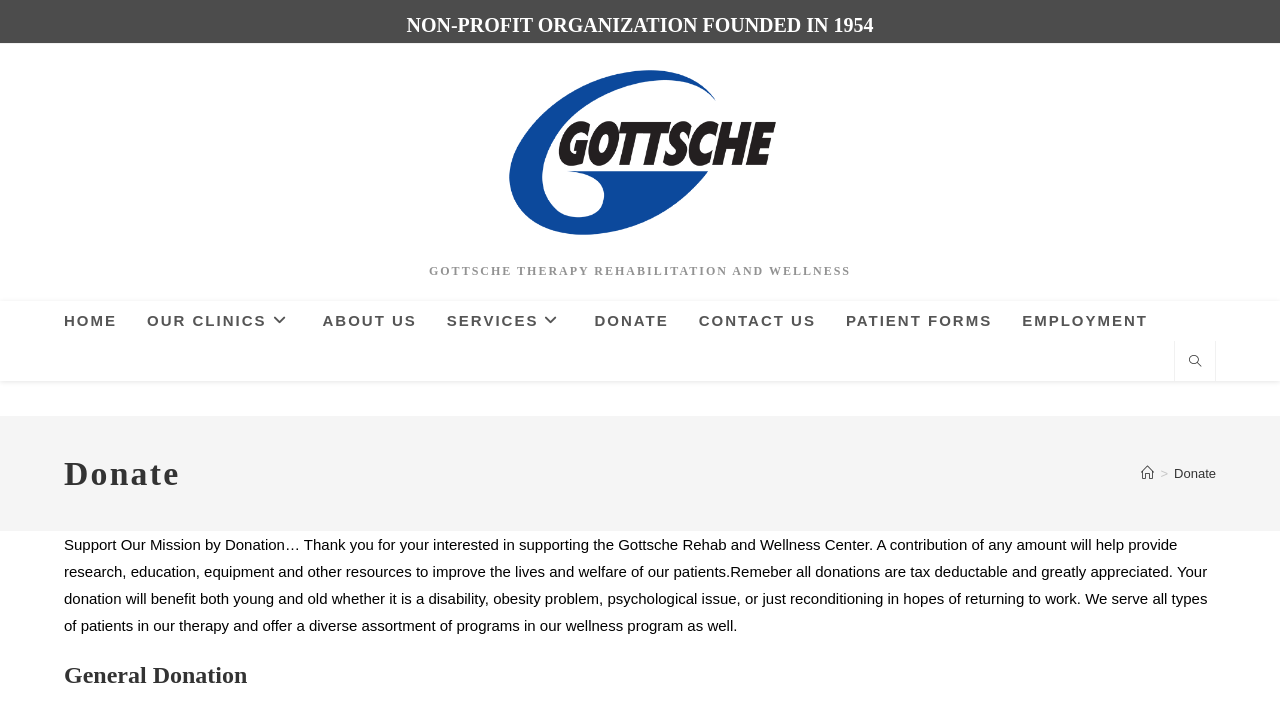Based on the description "alt="Gottsche Therapy Rehabilitation and Wellness"", find the bounding box of the specified UI element.

[0.389, 0.2, 0.611, 0.224]